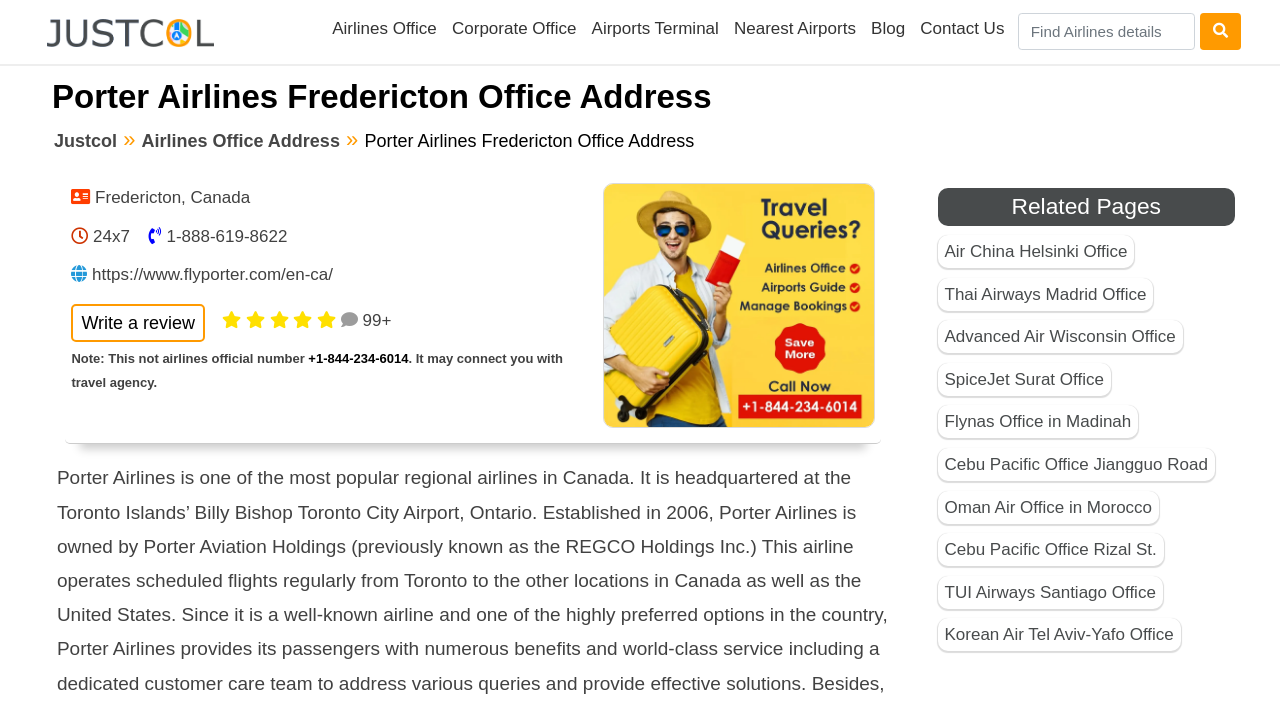Is there a search function on the webpage?
Using the visual information, answer the question in a single word or phrase.

Yes